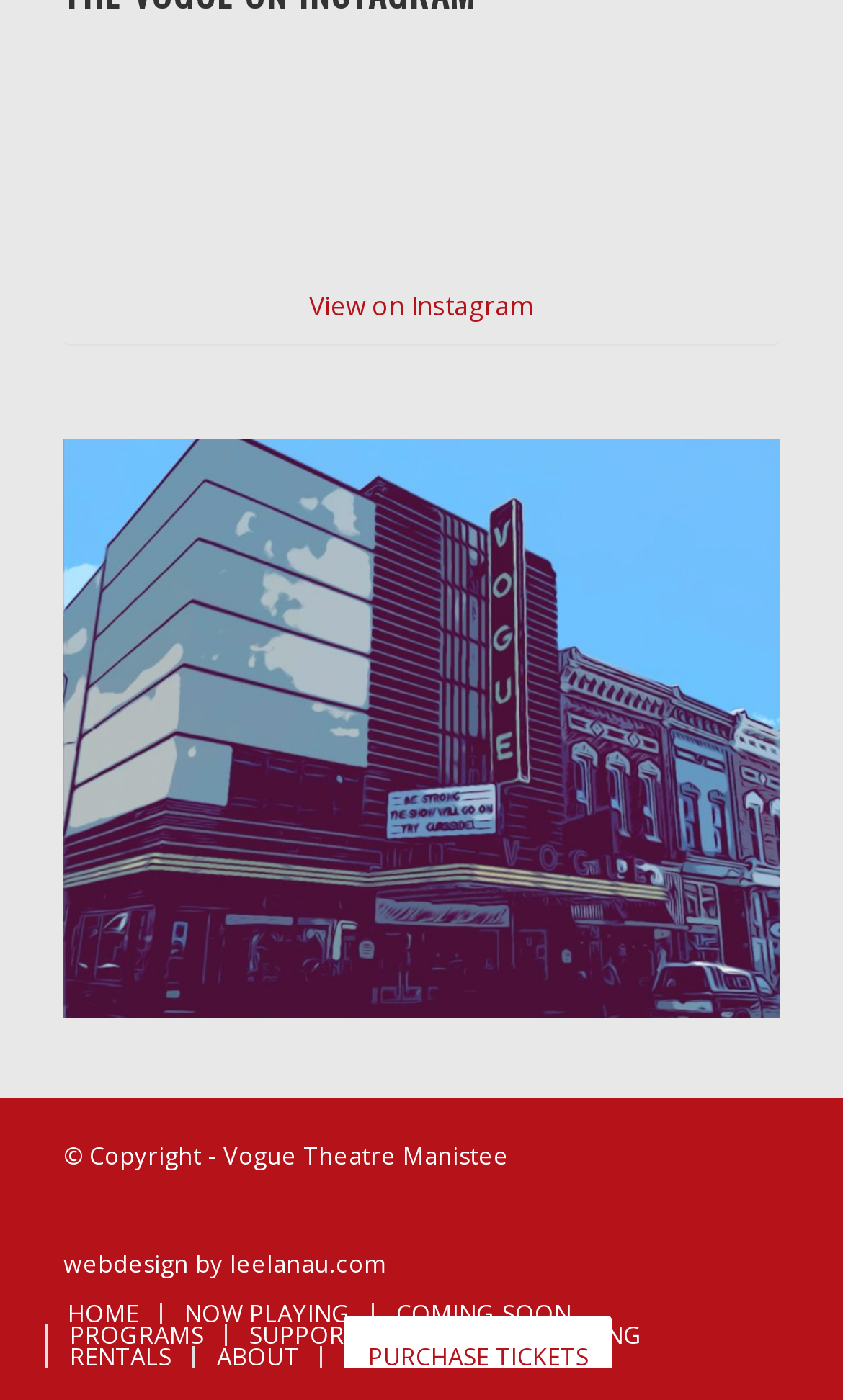Who is mentioned in the second post?
Please ensure your answer to the question is detailed and covers all necessary aspects.

The second post mentions '@tonitrucks' and addresses someone named 'Toni', suggesting that Toni is the person being referred to.